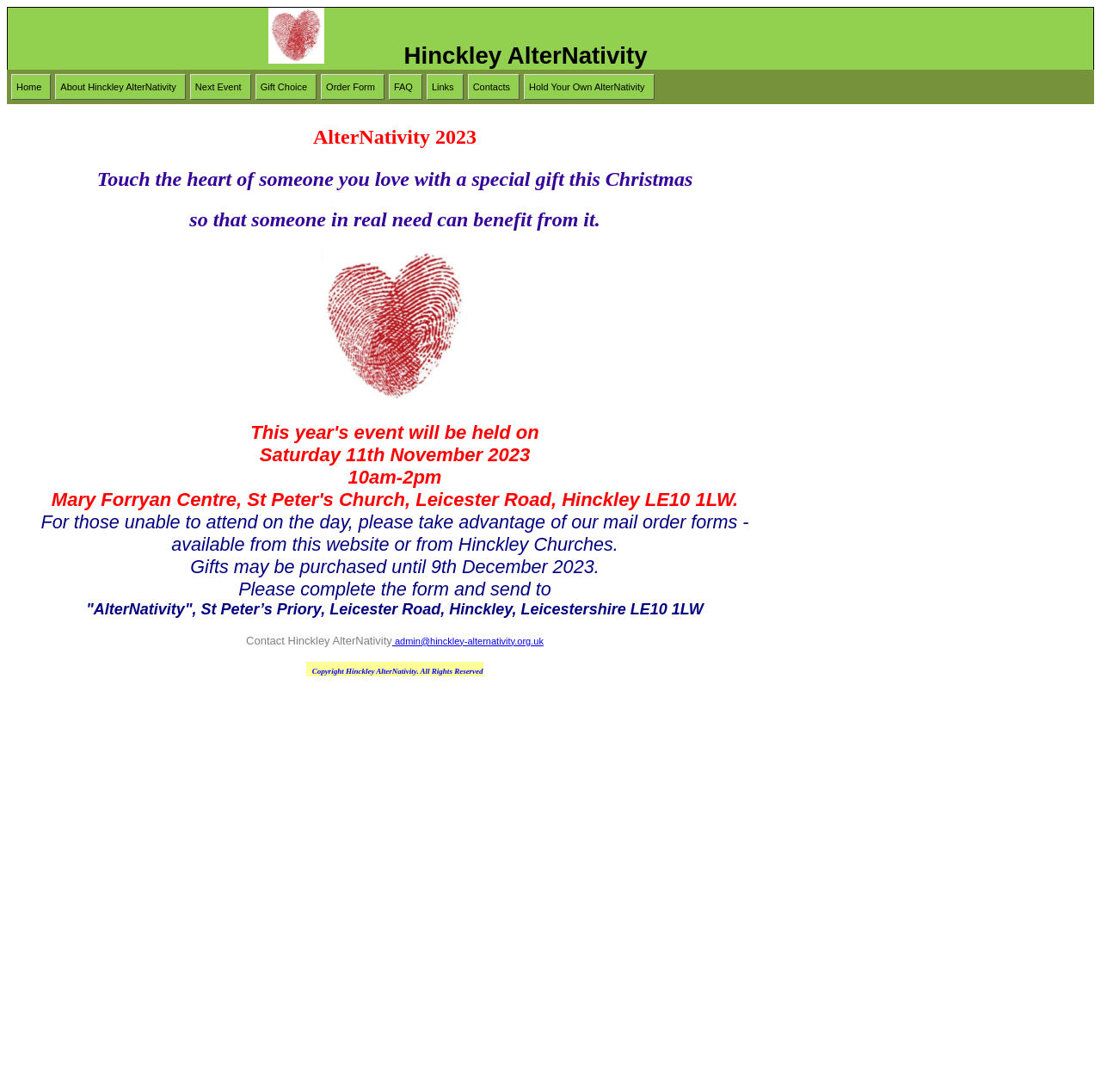Find the bounding box coordinates for the area you need to click to carry out the instruction: "Visit the 'Johns Hopkins Biomedical Engineering' website". The coordinates should be four float numbers between 0 and 1, indicated as [left, top, right, bottom].

None